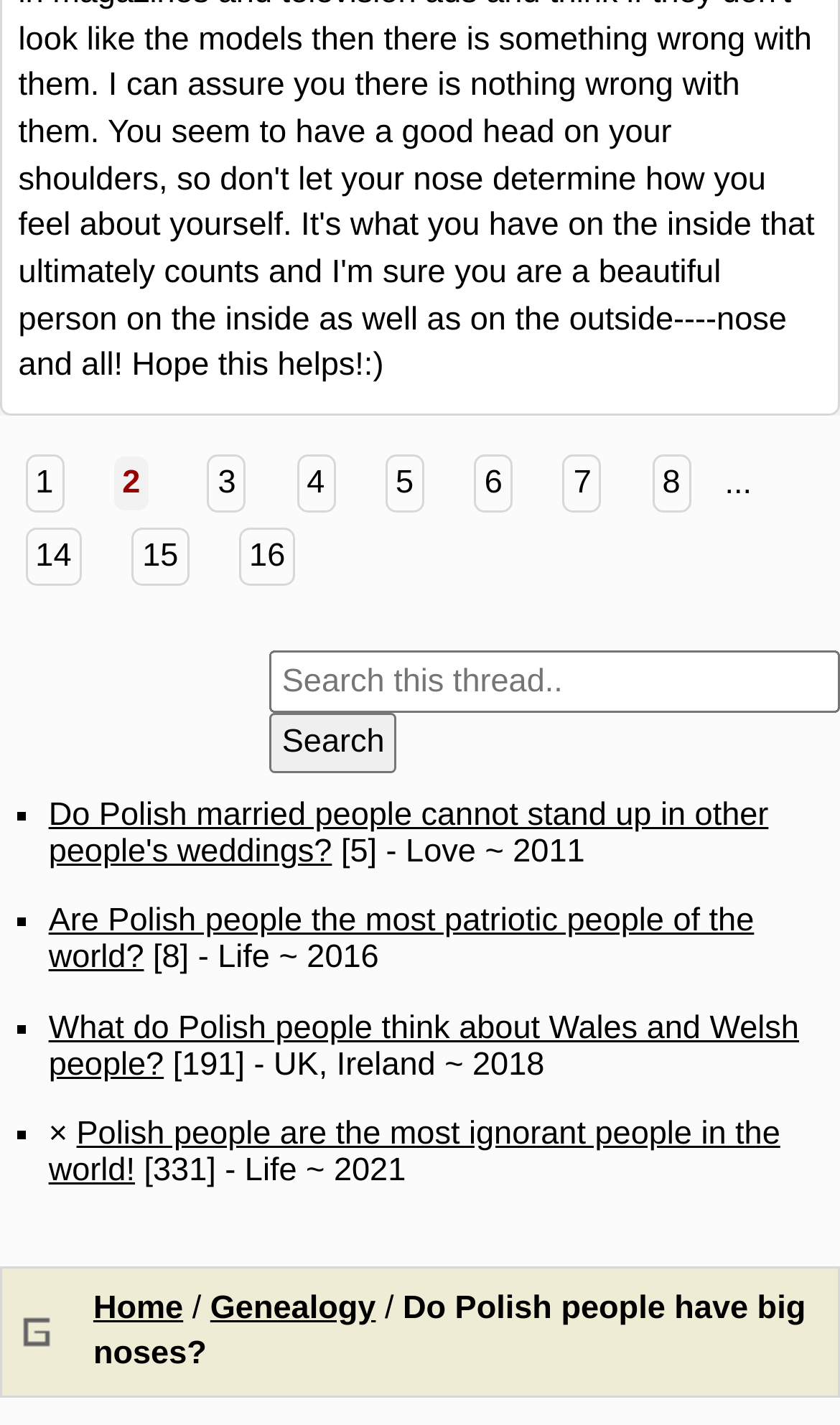Please determine the bounding box coordinates of the area that needs to be clicked to complete this task: 'Click on the first page number'. The coordinates must be four float numbers between 0 and 1, formatted as [left, top, right, bottom].

[0.03, 0.32, 0.076, 0.36]